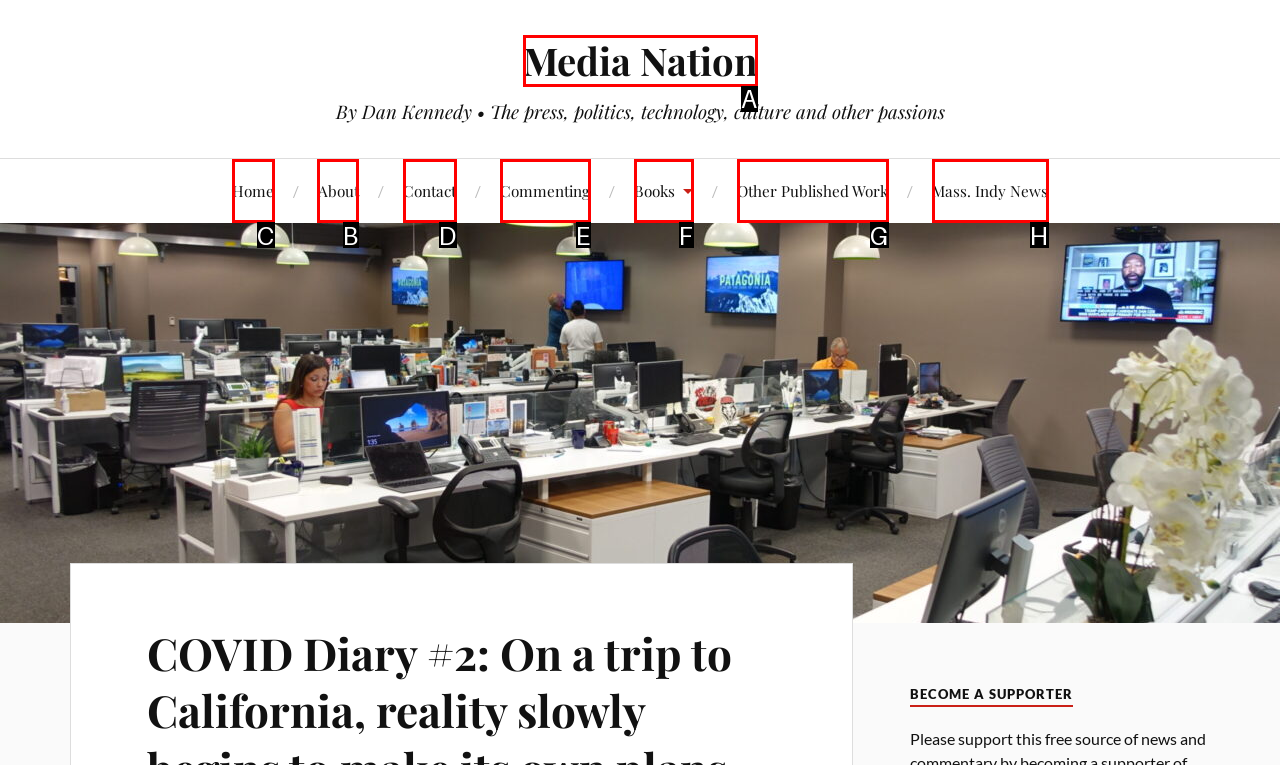Specify the letter of the UI element that should be clicked to achieve the following: read about the author
Provide the corresponding letter from the choices given.

B